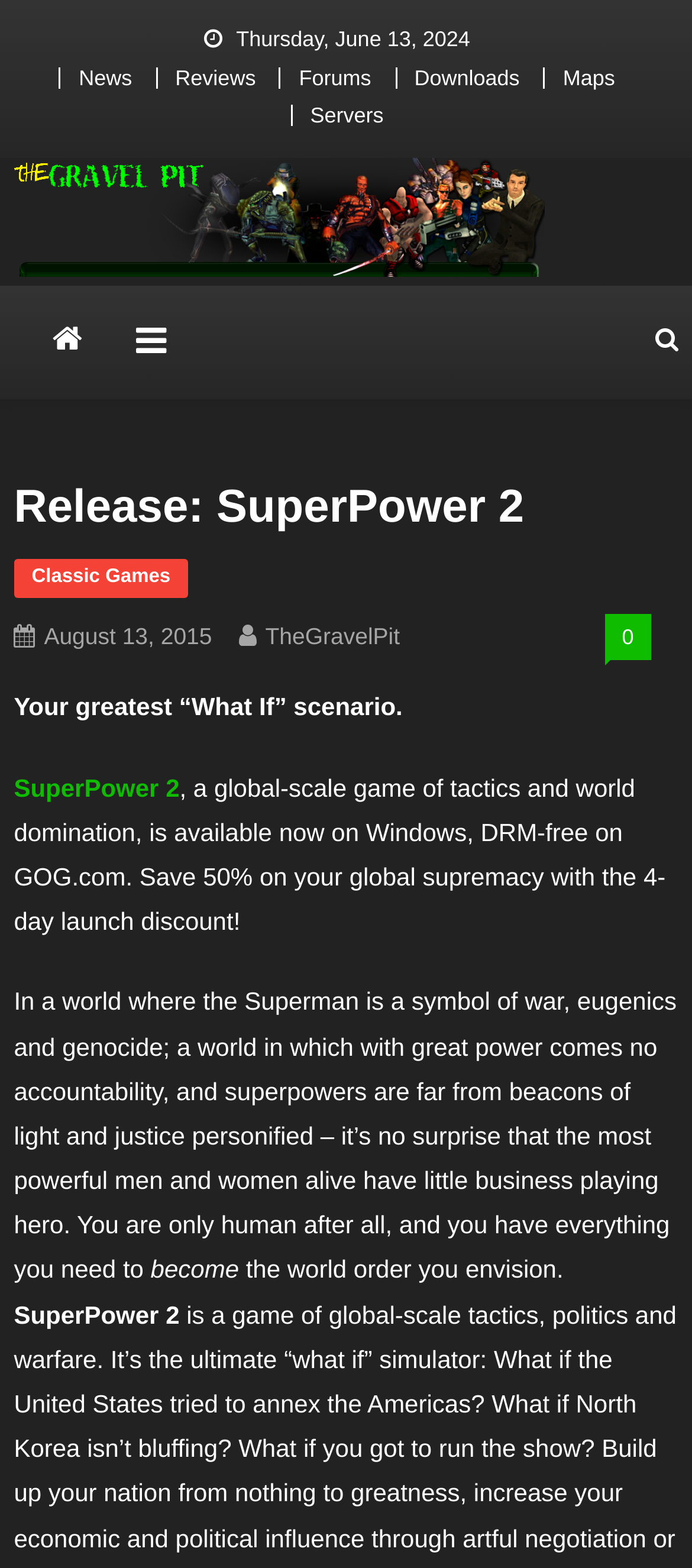Please provide a one-word or phrase answer to the question: 
What is the discount offered for SuperPower 2?

50% off